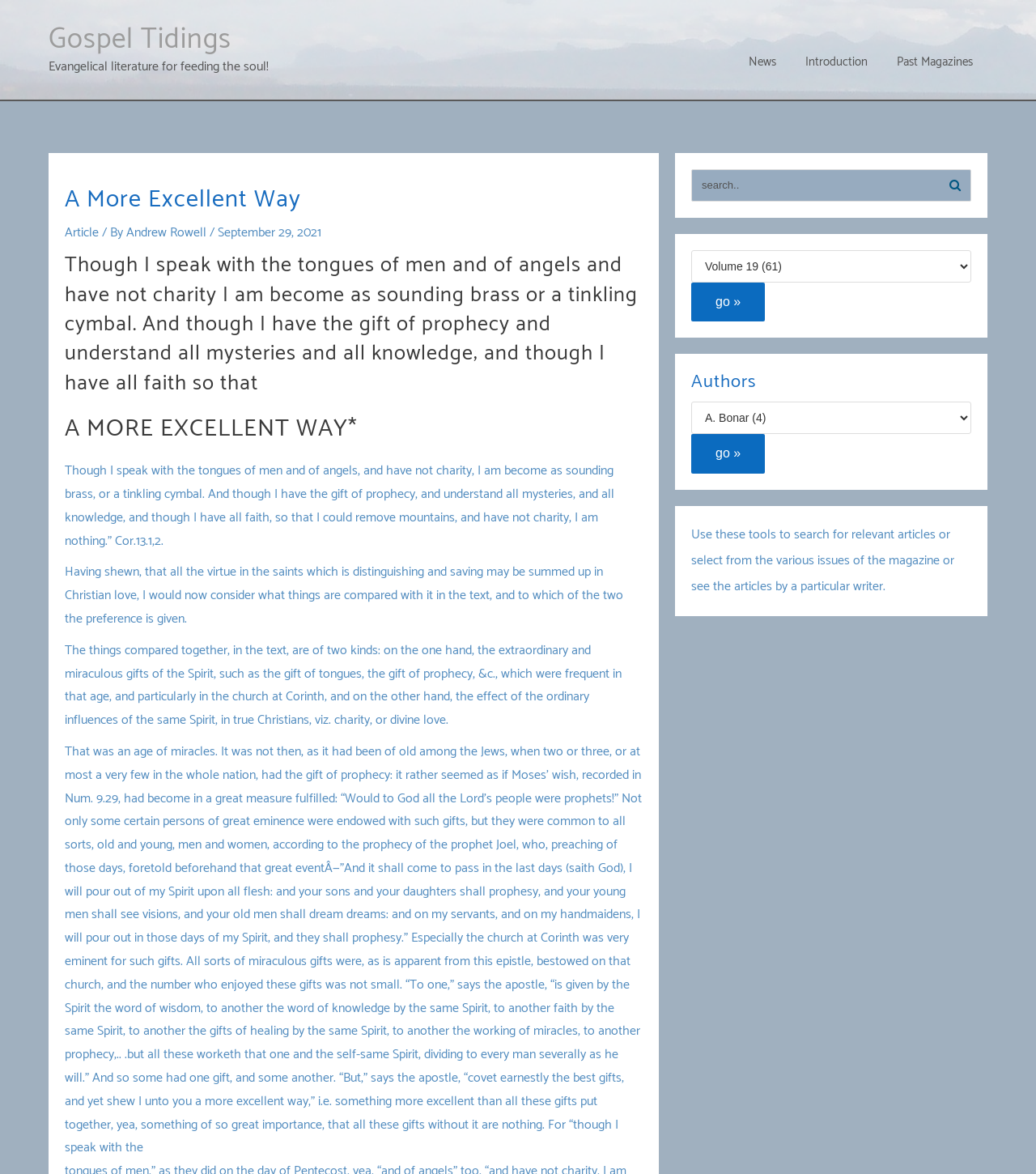Identify the bounding box coordinates of the element that should be clicked to fulfill this task: "Select a magazine issue". The coordinates should be provided as four float numbers between 0 and 1, i.e., [left, top, right, bottom].

[0.667, 0.197, 0.938, 0.225]